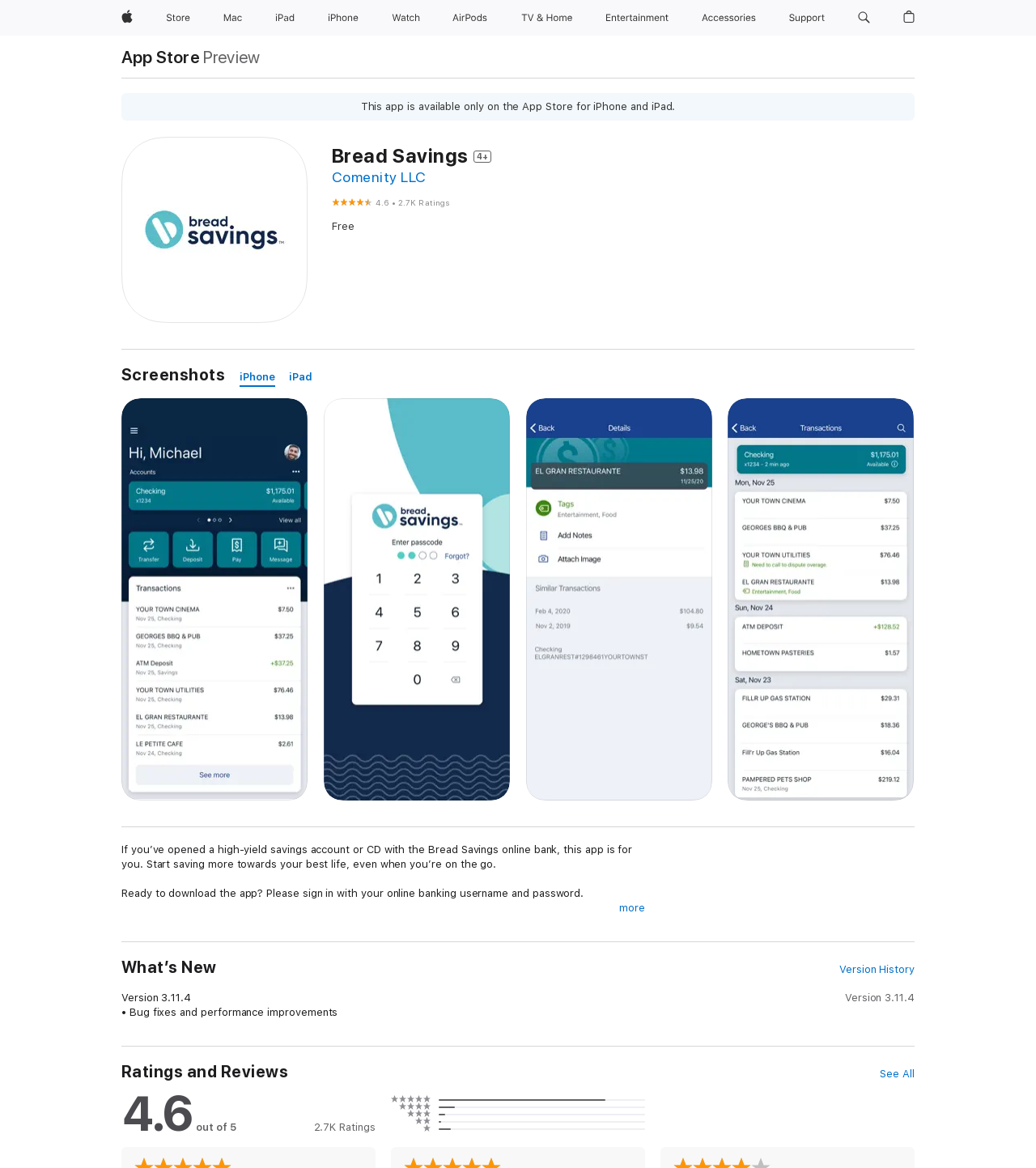Please find the bounding box coordinates of the element that must be clicked to perform the given instruction: "Search apple.com". The coordinates should be four float numbers from 0 to 1, i.e., [left, top, right, bottom].

[0.822, 0.0, 0.846, 0.03]